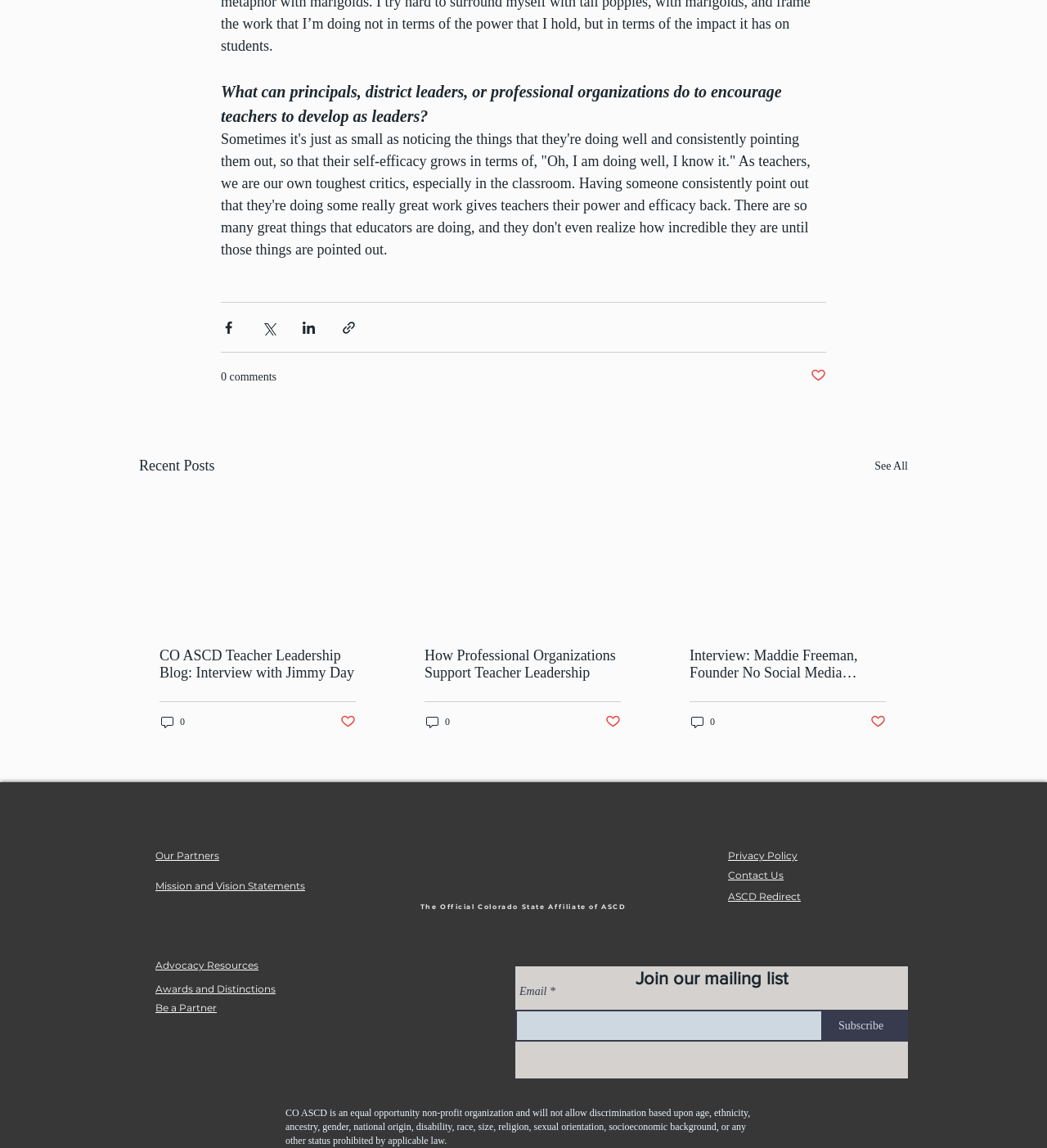Please determine the bounding box coordinates of the section I need to click to accomplish this instruction: "Click the link to get started with Enhanced Home Inspection".

None